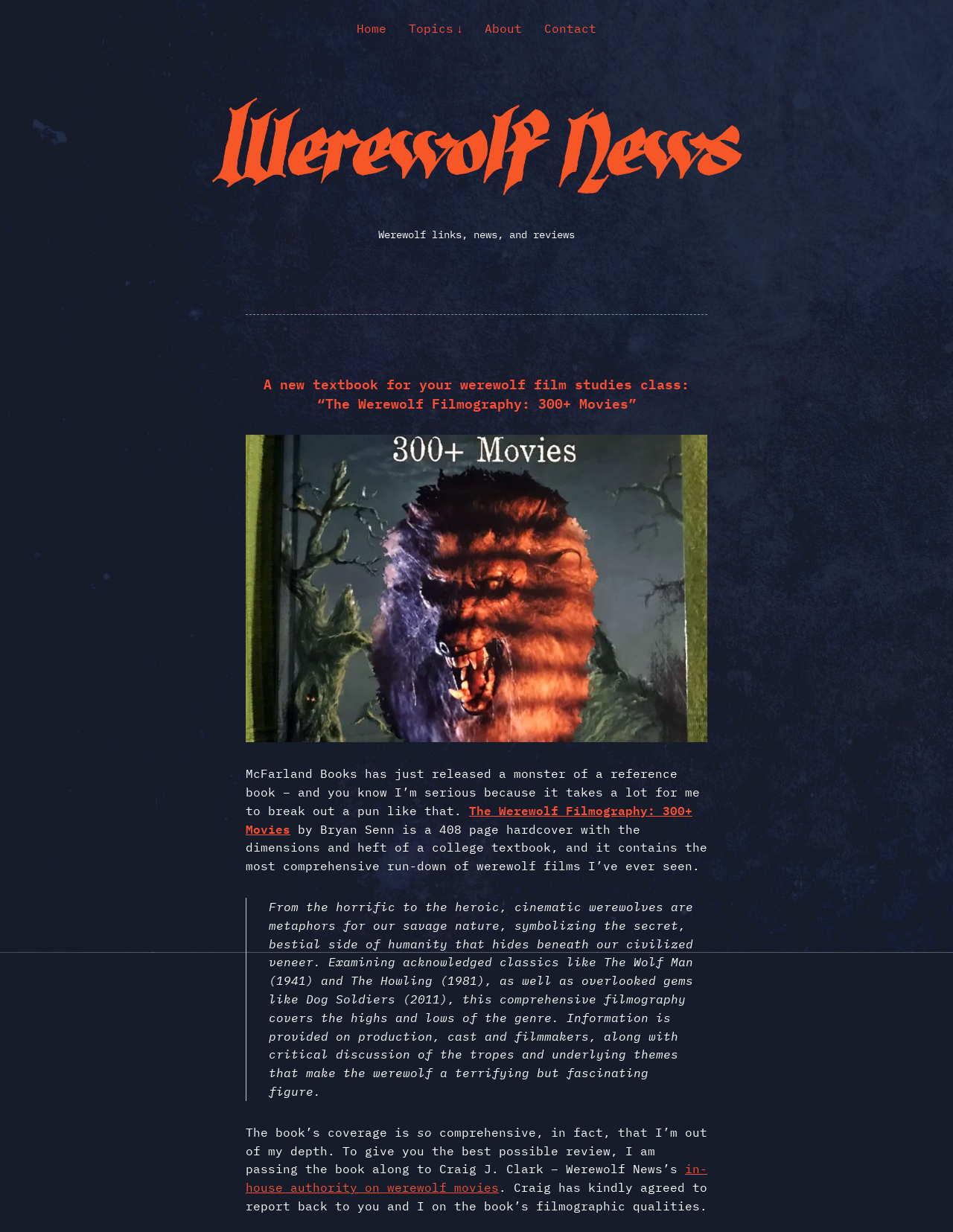Who is the author of the book?
Provide a one-word or short-phrase answer based on the image.

Bryan Senn